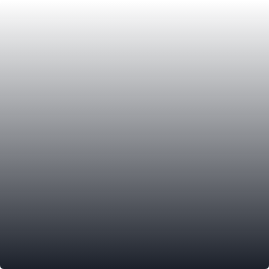Explain what is happening in the image with as much detail as possible.

The image features a gradient background transitioning from light at the top to dark at the bottom, creating a serene and calming effect. This smooth gradient is often used in designs to evoke a natural ambiance, making it suitable for themes like nature, tranquility, or relaxation. The simplicity and subtlety of the gradient can also enhance visual appeal when paired with text or other graphical elements, providing a professional and polished look. This style is commonly utilized in various contexts, including websites, presentations, and promotional materials.